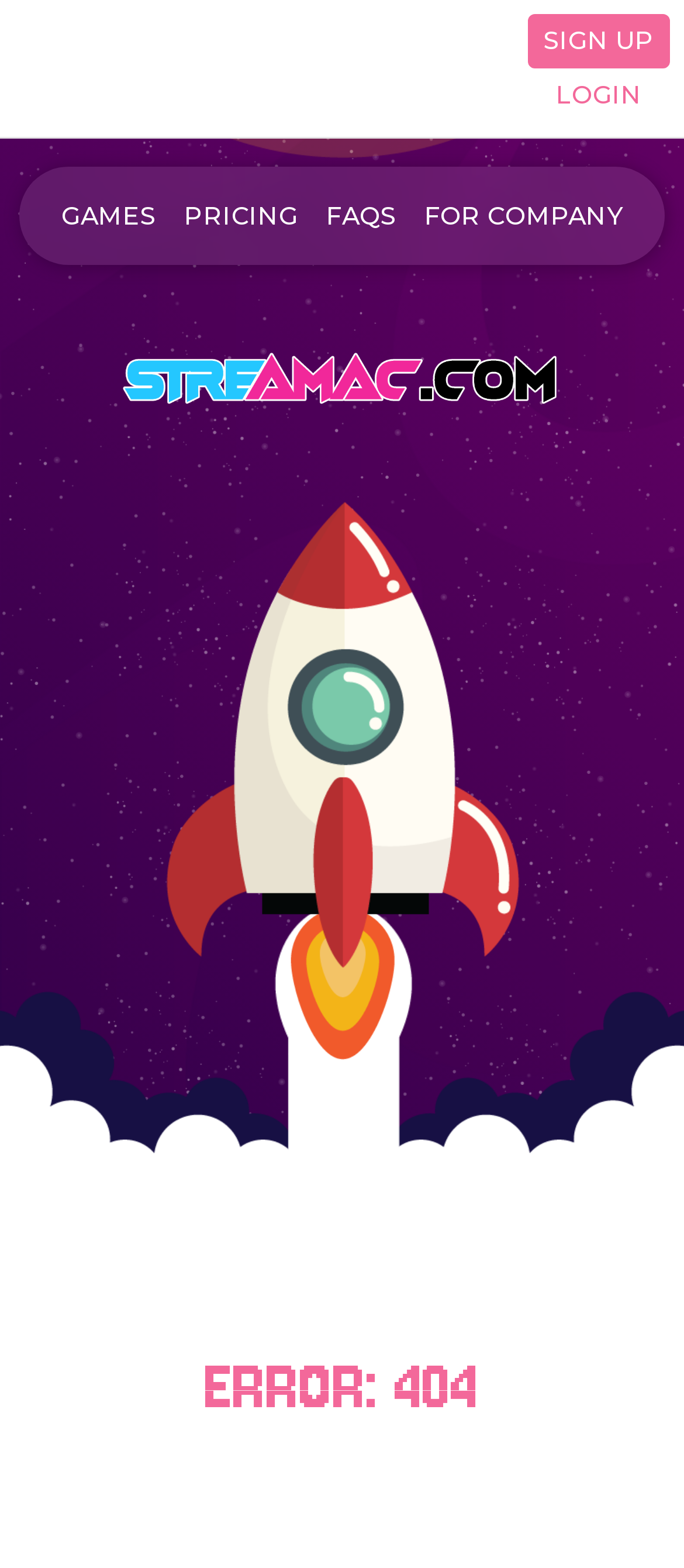Determine the bounding box for the UI element described here: "SIGN UP".

[0.772, 0.009, 0.979, 0.044]